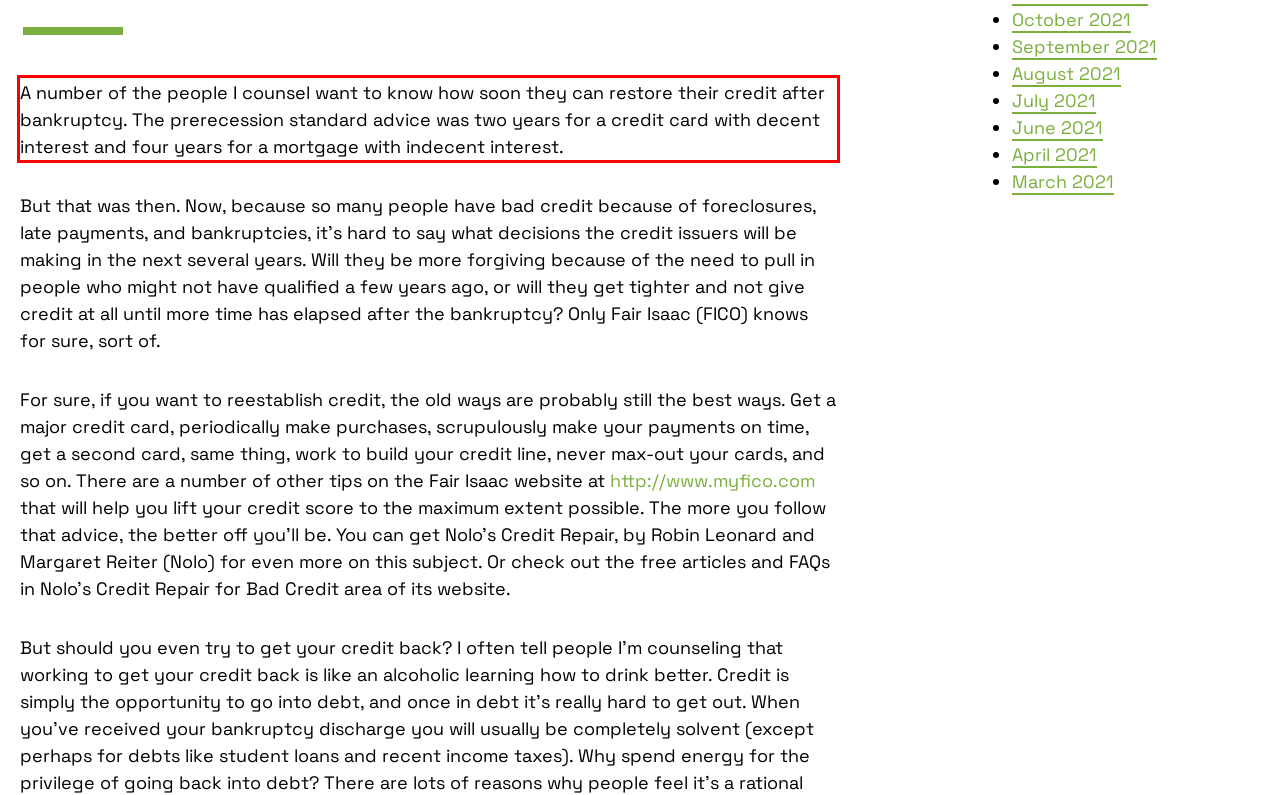Look at the provided screenshot of the webpage and perform OCR on the text within the red bounding box.

A number of the people I counsel want to know how soon they can restore their credit after bankruptcy. The prerecession standard advice was two years for a credit card with decent interest and four years for a mortgage with indecent interest.